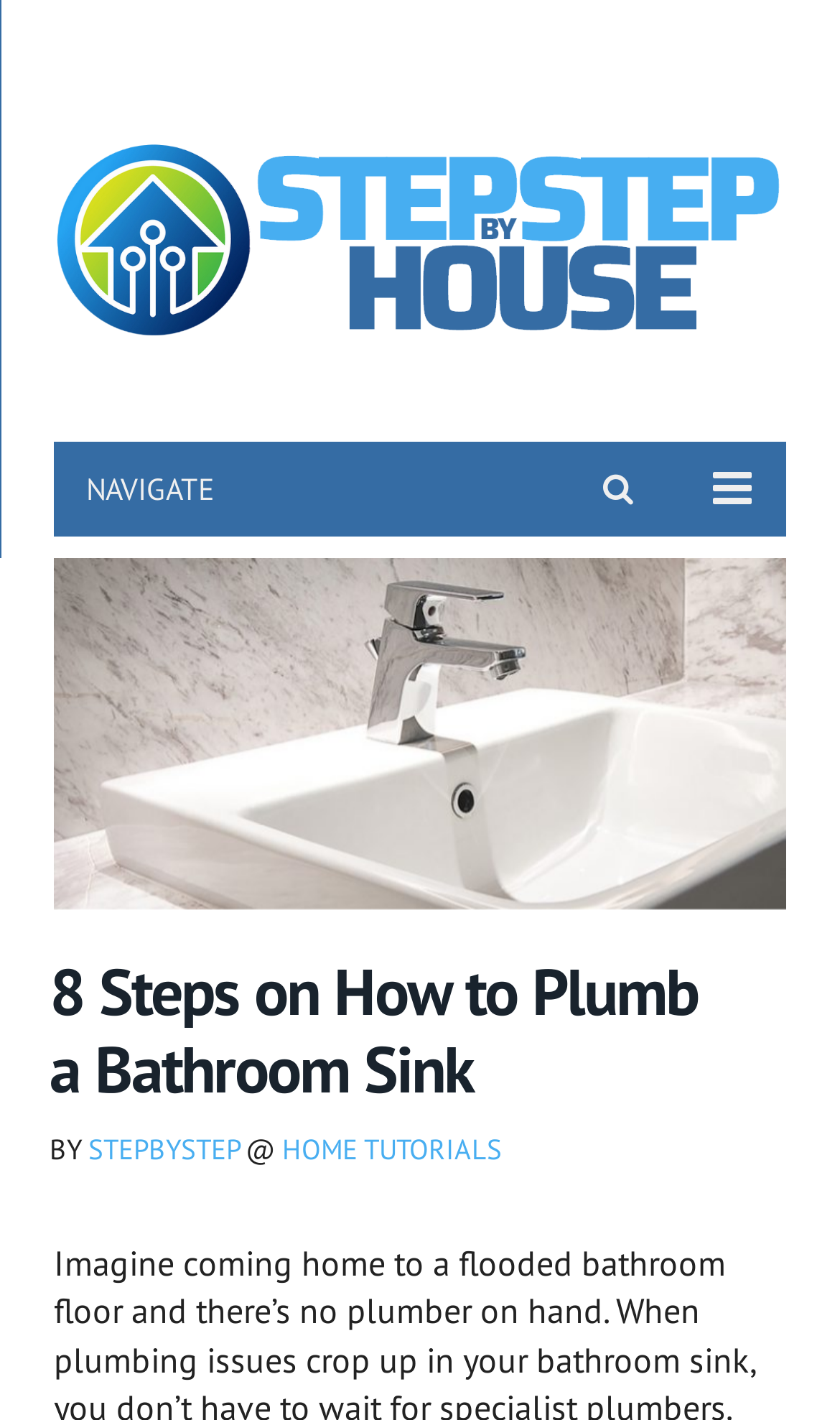Please answer the following question as detailed as possible based on the image: 
Is there a search button on the webpage?

I found a button with a magnifying glass icon, which is a common symbol for search. This button is located next to the 'NAVIGATE' link, suggesting that it is a search button.